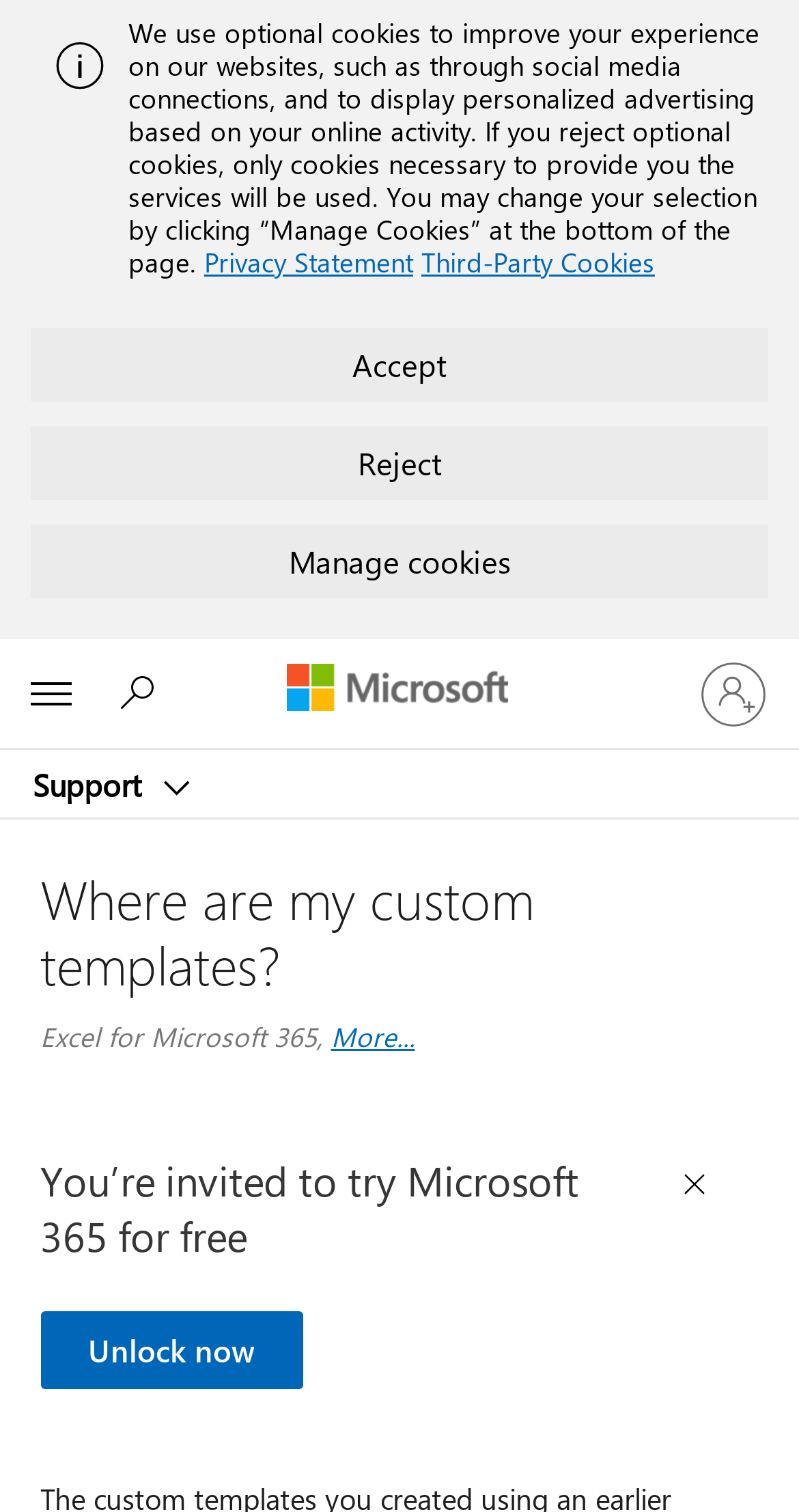Find the bounding box coordinates of the element to click in order to complete this instruction: "Sign in to your account". The bounding box coordinates must be four float numbers between 0 and 1, denoted as [left, top, right, bottom].

[0.856, 0.426, 0.979, 0.491]